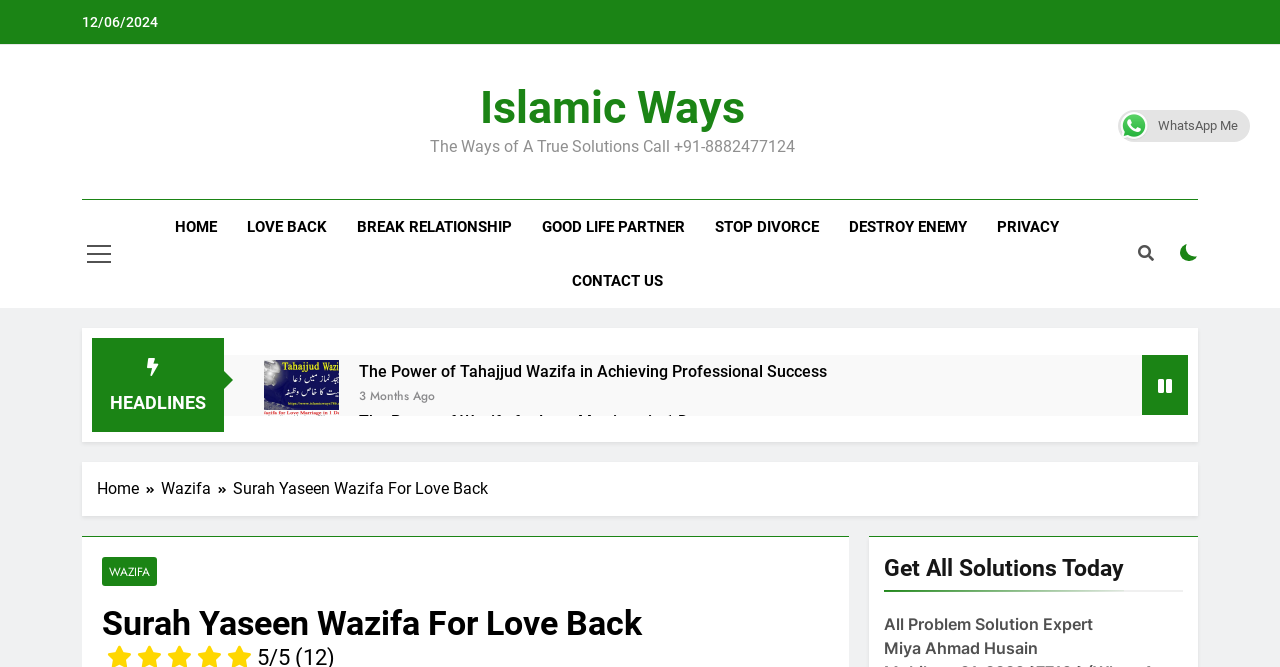Generate the main heading text from the webpage.

Surah Yaseen Wazifa For Love Back     5/5 (12)